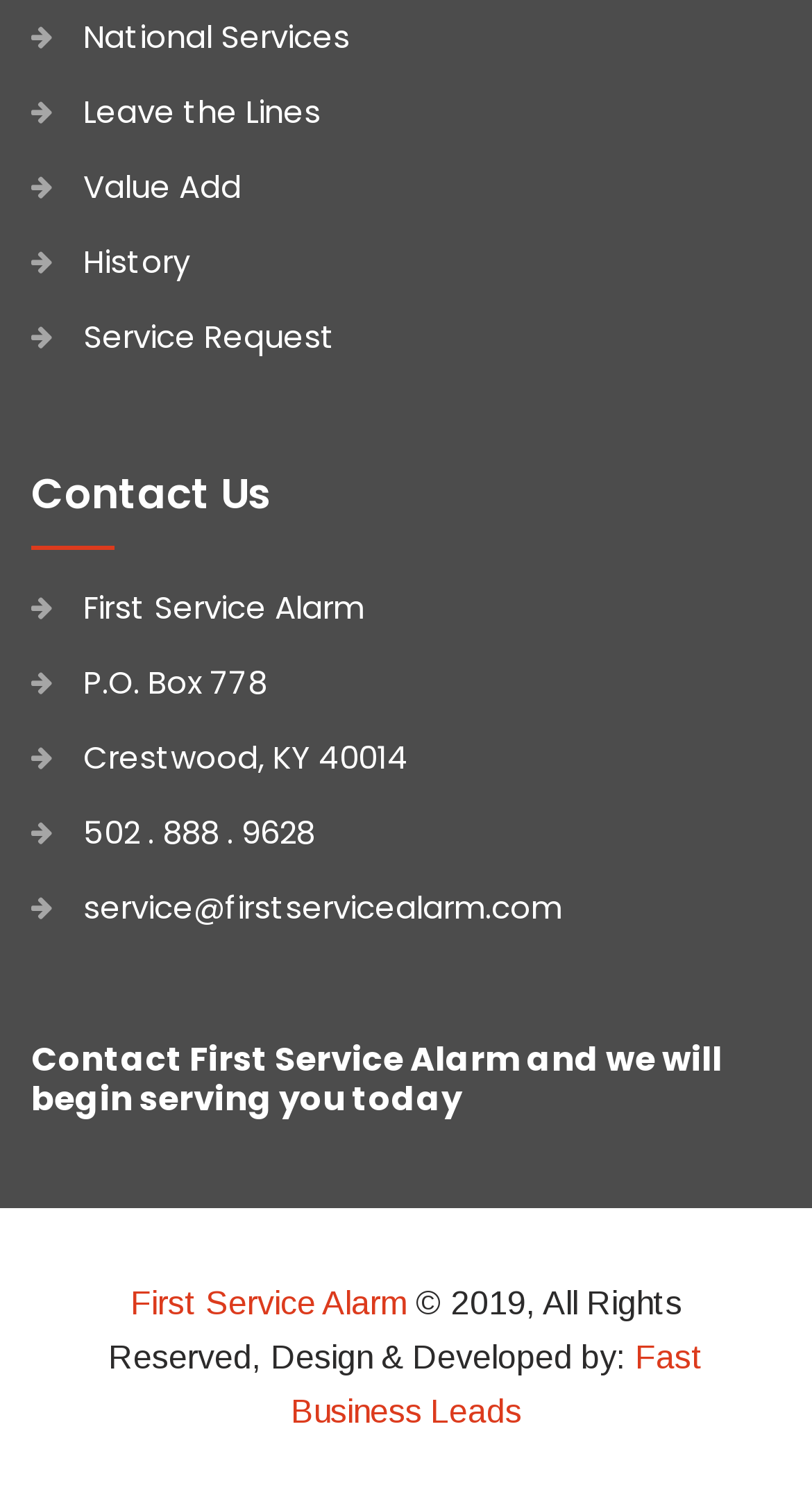Find the bounding box coordinates of the element to click in order to complete this instruction: "Visit First Service Alarm homepage". The bounding box coordinates must be four float numbers between 0 and 1, denoted as [left, top, right, bottom].

[0.16, 0.853, 0.501, 0.876]